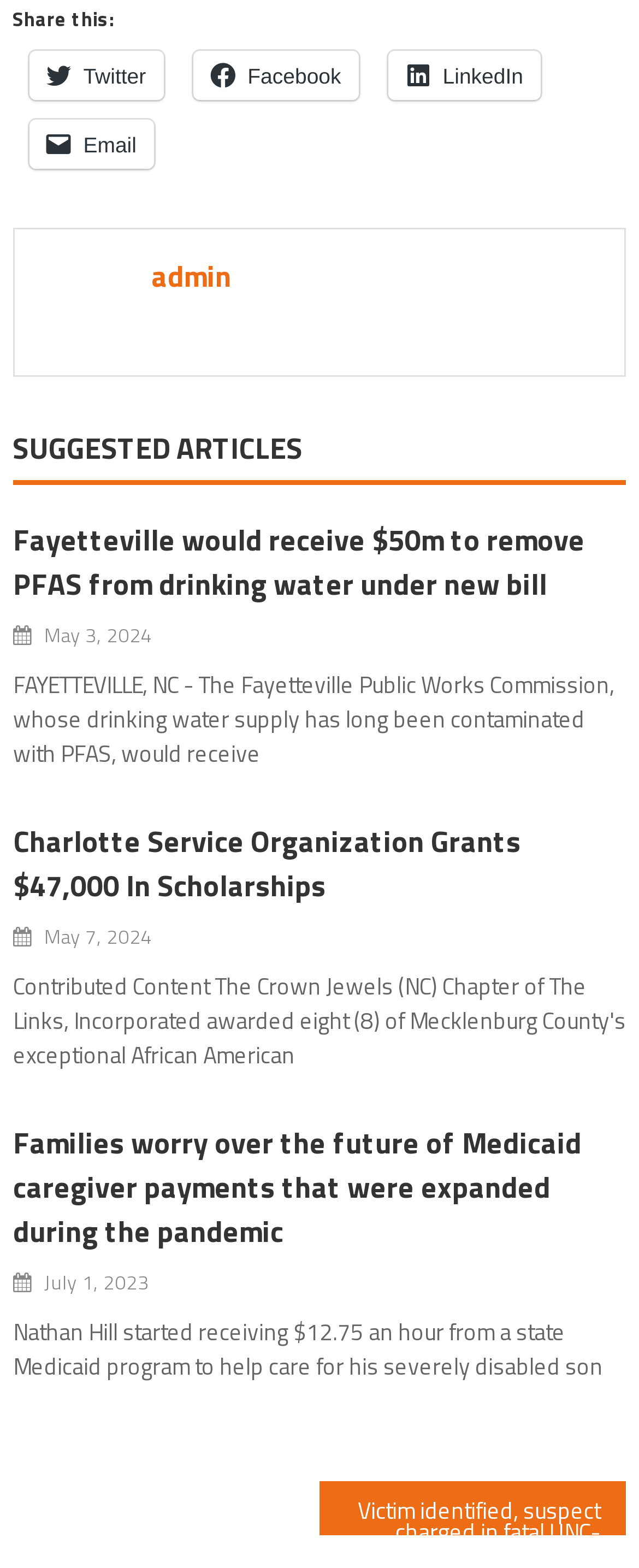When was the article about Medicaid caregiver payments published?
Identify the answer in the screenshot and reply with a single word or phrase.

July 1, 2023